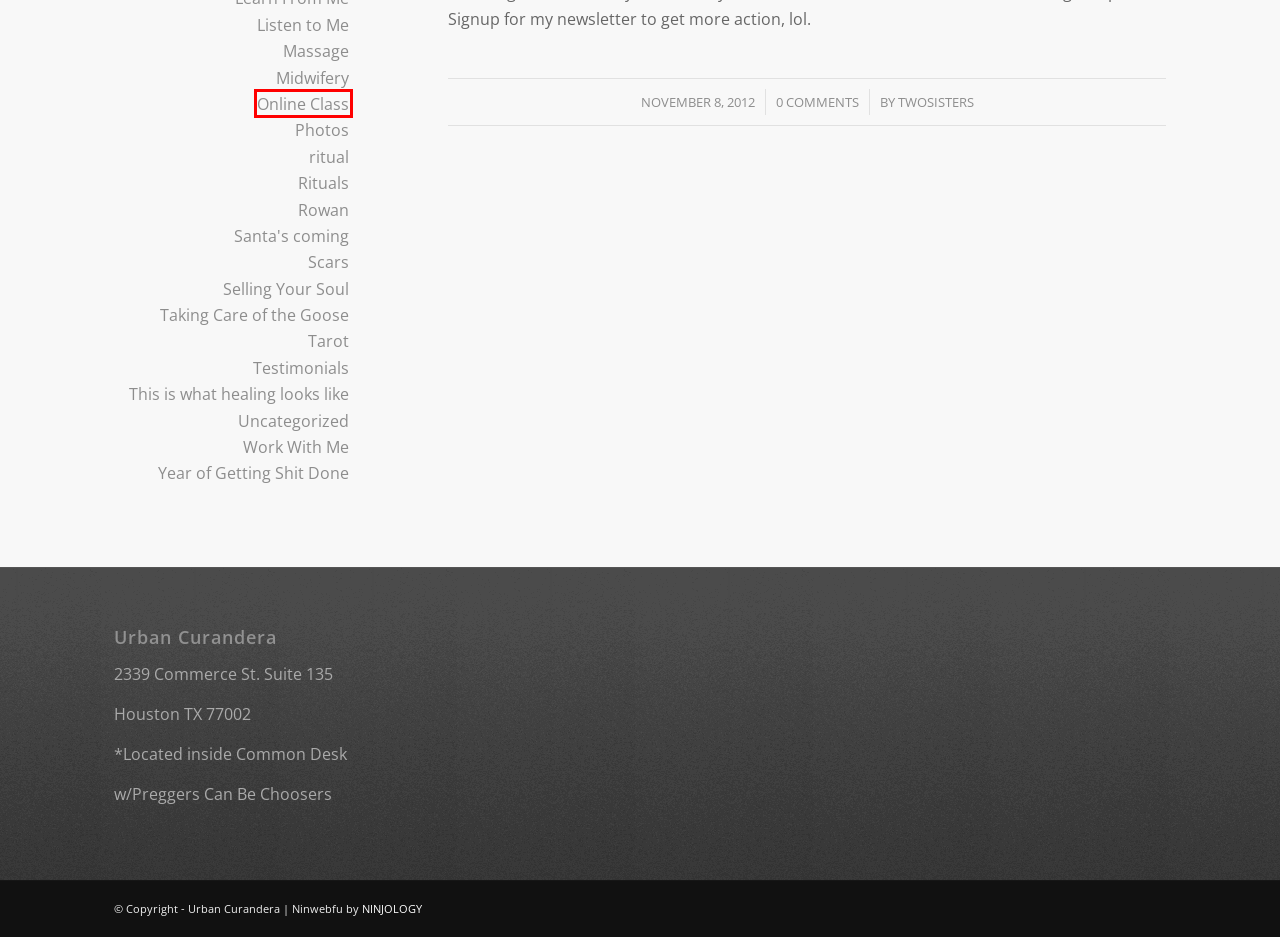You have a screenshot of a webpage with a red bounding box highlighting a UI element. Your task is to select the best webpage description that corresponds to the new webpage after clicking the element. Here are the descriptions:
A. Listen to Me – Urban Curandera
B. Rituals – Urban Curandera
C. Online Class – Urban Curandera
D. twosisters – Urban Curandera
E. Taking Care of the Goose – Urban Curandera
F. Work With Me – Urban Curandera
G. Massage – Urban Curandera
H. Rowan – Urban Curandera

C